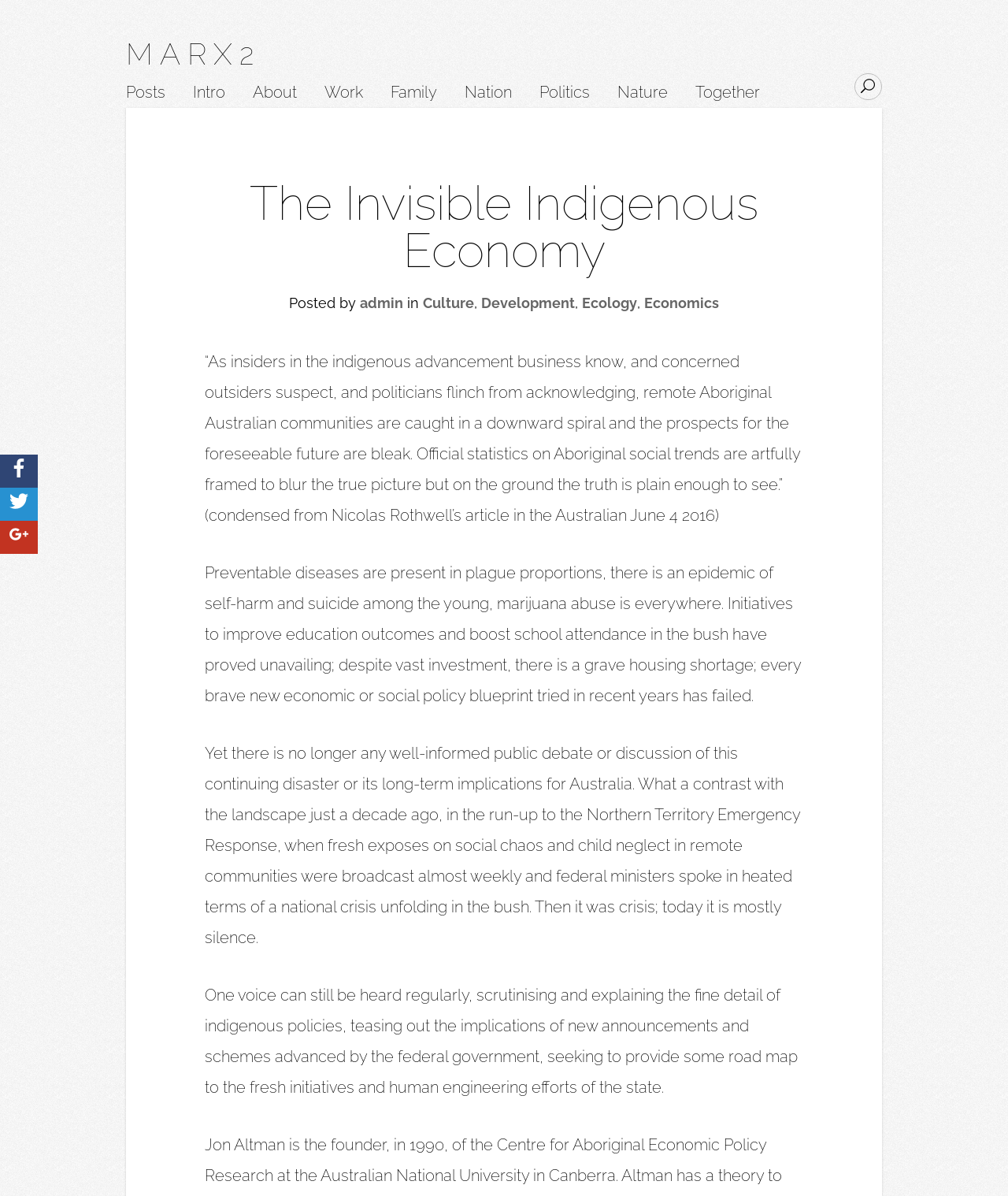Generate a thorough caption detailing the webpage content.

The webpage appears to be a blog or article page with a focus on indigenous economy and related issues. At the top, there is a heading "MARX2" which is also a link. Below it, there are several links to different sections of the website, including "Posts", "Intro", "About", "Work", "Family", "Nation", "Politics", "Nature", and "Together". These links are arranged horizontally across the page.

To the right of these links, there is a search bar with a textbox. Below the search bar, there is a heading "The Invisible Indigenous Economy" which is the title of the article or blog post.

The article begins with a posted byline, indicating that it was posted by "admin" in the categories "Culture", "Development", "Ecology", and "Economics". The post itself is a lengthy text that discusses the struggles of remote Aboriginal Australian communities, including issues with disease, self-harm, suicide, education, and housing. The text also laments the lack of public debate and discussion about these issues.

The text is divided into four paragraphs, each discussing different aspects of the issue. The paragraphs are arranged vertically down the page, with no images or other elements interrupting the text.

To the left of the text, there are three links with icons, which appear to be social media or sharing links. These links are arranged vertically and are positioned near the top of the page.